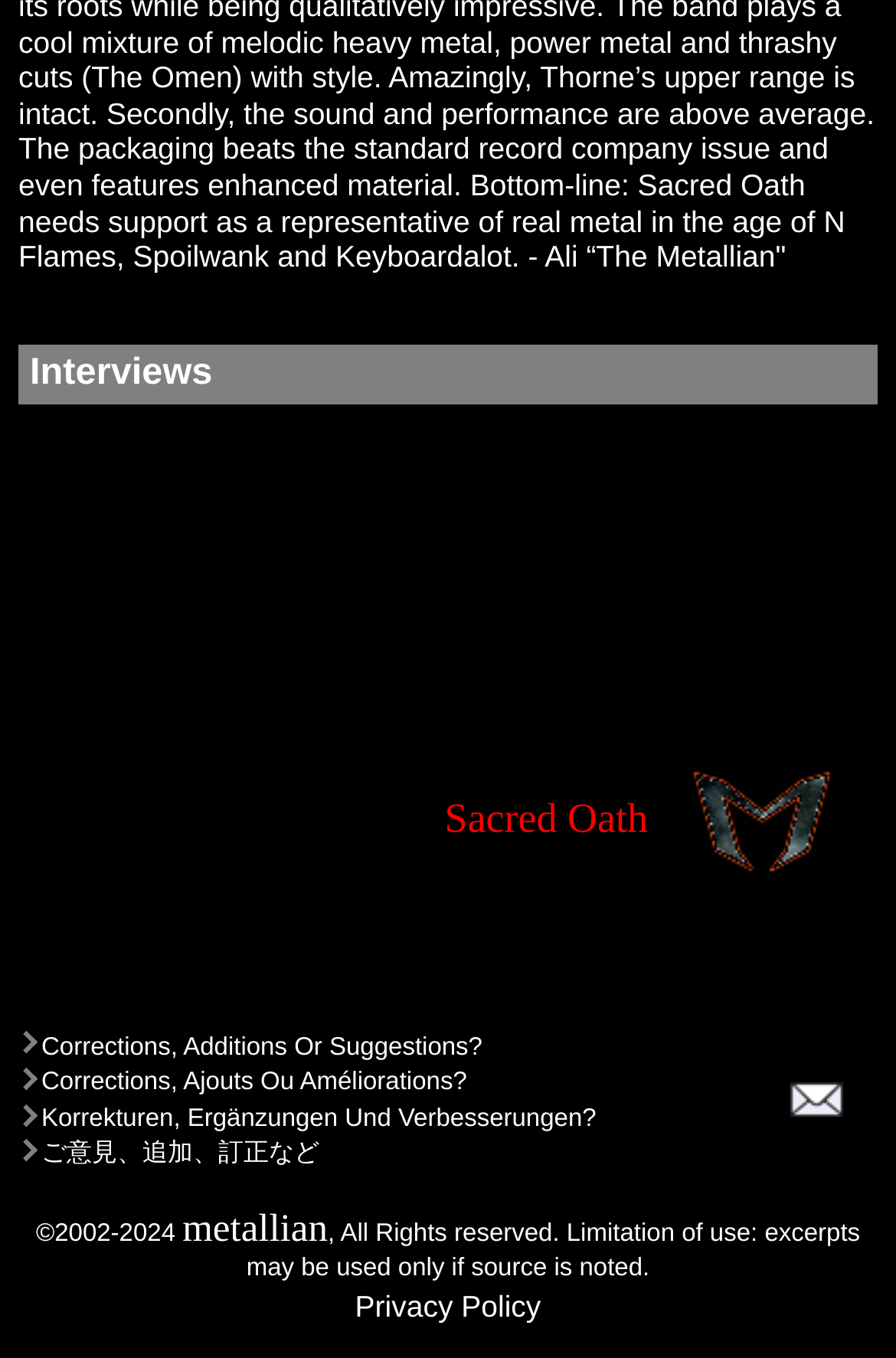Refer to the image and provide a thorough answer to this question:
What is the purpose of the link at the bottom?

The purpose of the link at the bottom can be found in the link element with the text 'Privacy Policy' located at coordinates [0.396, 0.949, 0.604, 0.974].